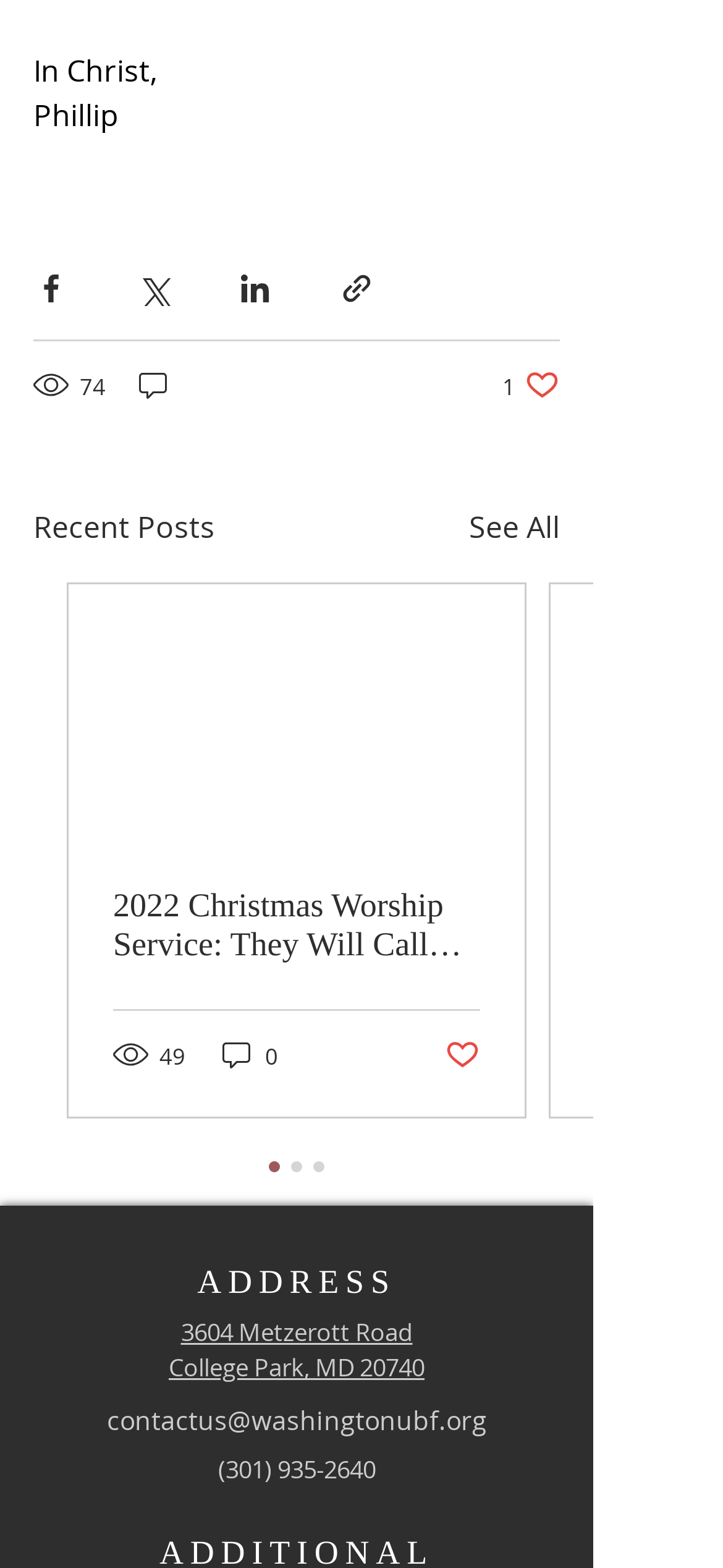Determine the bounding box coordinates of the element's region needed to click to follow the instruction: "See all posts". Provide these coordinates as four float numbers between 0 and 1, formatted as [left, top, right, bottom].

[0.649, 0.322, 0.774, 0.351]